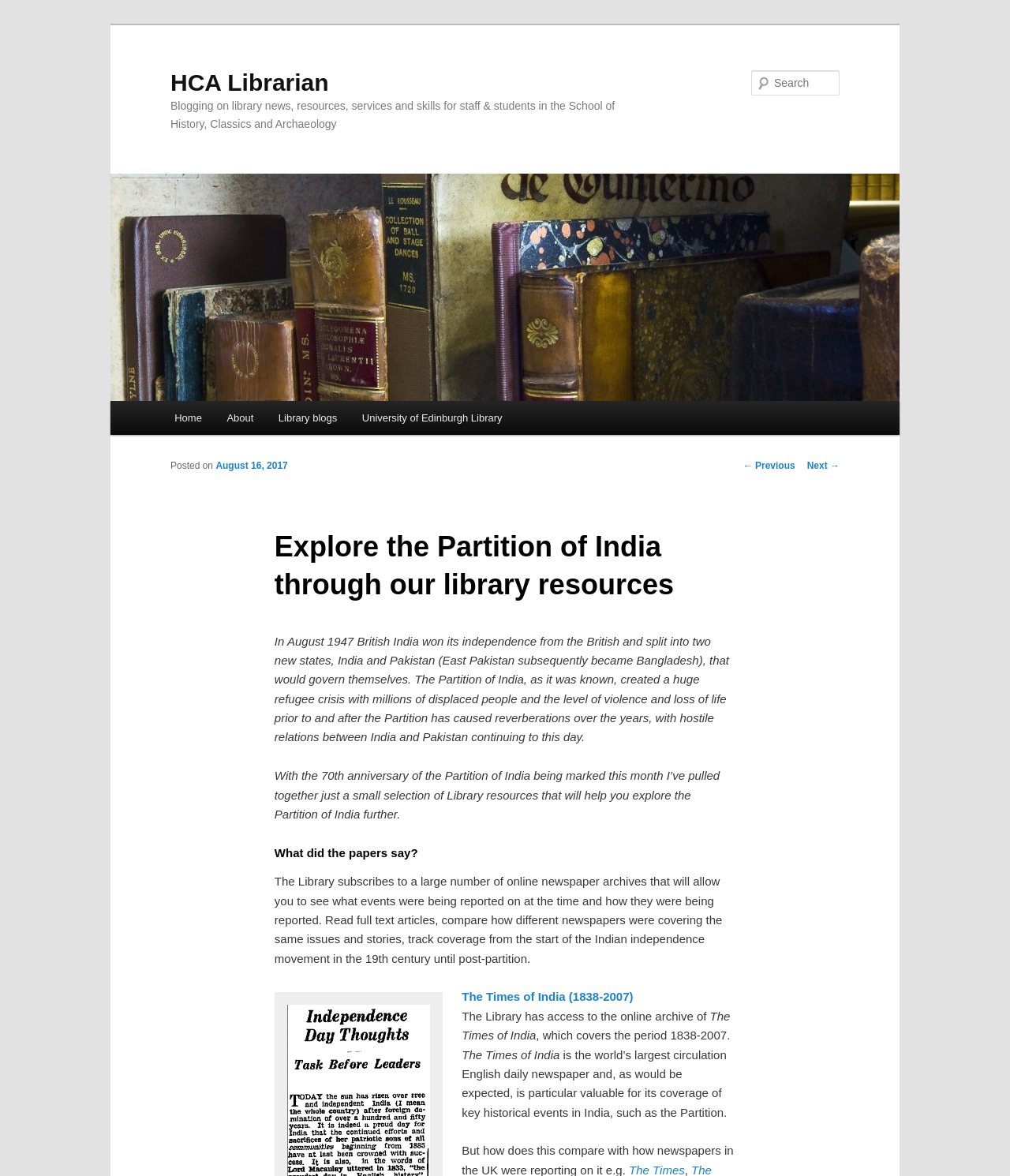Can you find the bounding box coordinates for the element to click on to achieve the instruction: "Read the previous post"?

[0.736, 0.391, 0.787, 0.4]